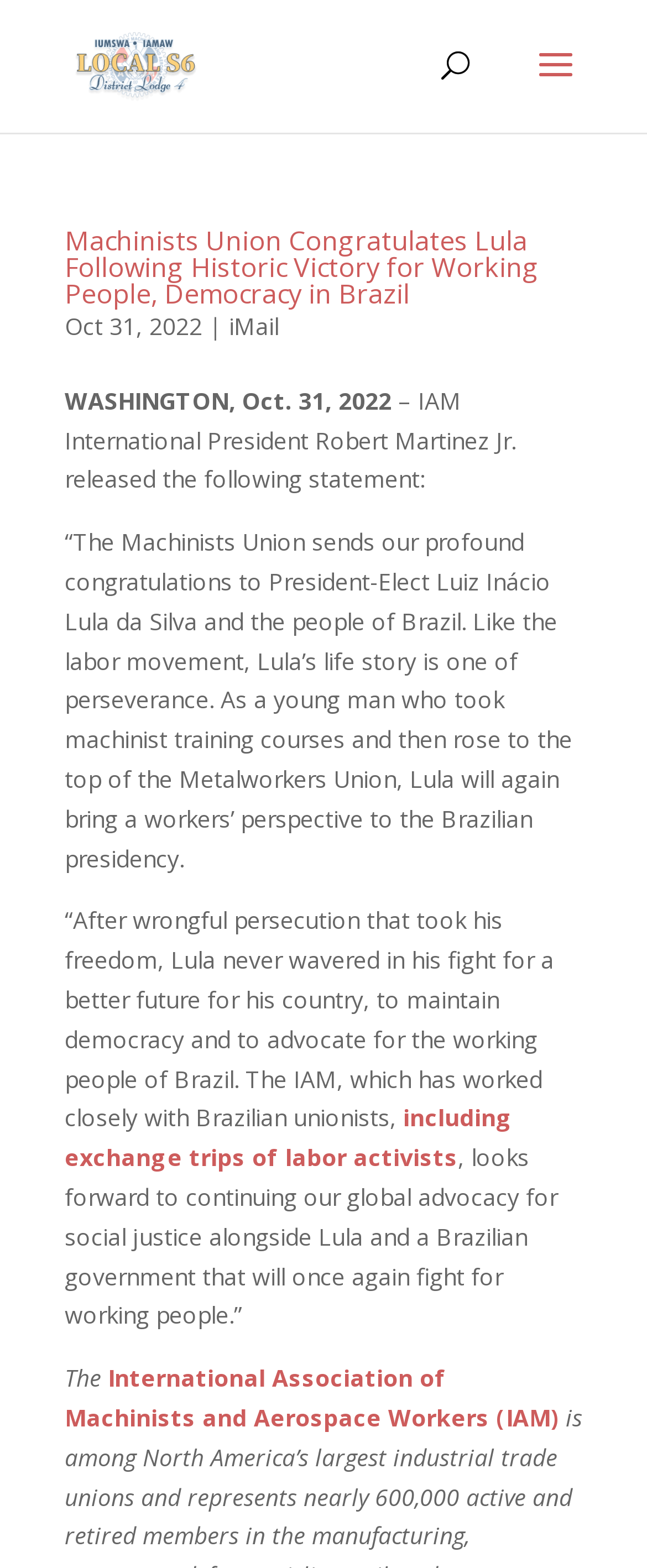Extract the bounding box coordinates for the HTML element that matches this description: "alt="IAM Local S6"". The coordinates should be four float numbers between 0 and 1, i.e., [left, top, right, bottom].

[0.11, 0.03, 0.309, 0.051]